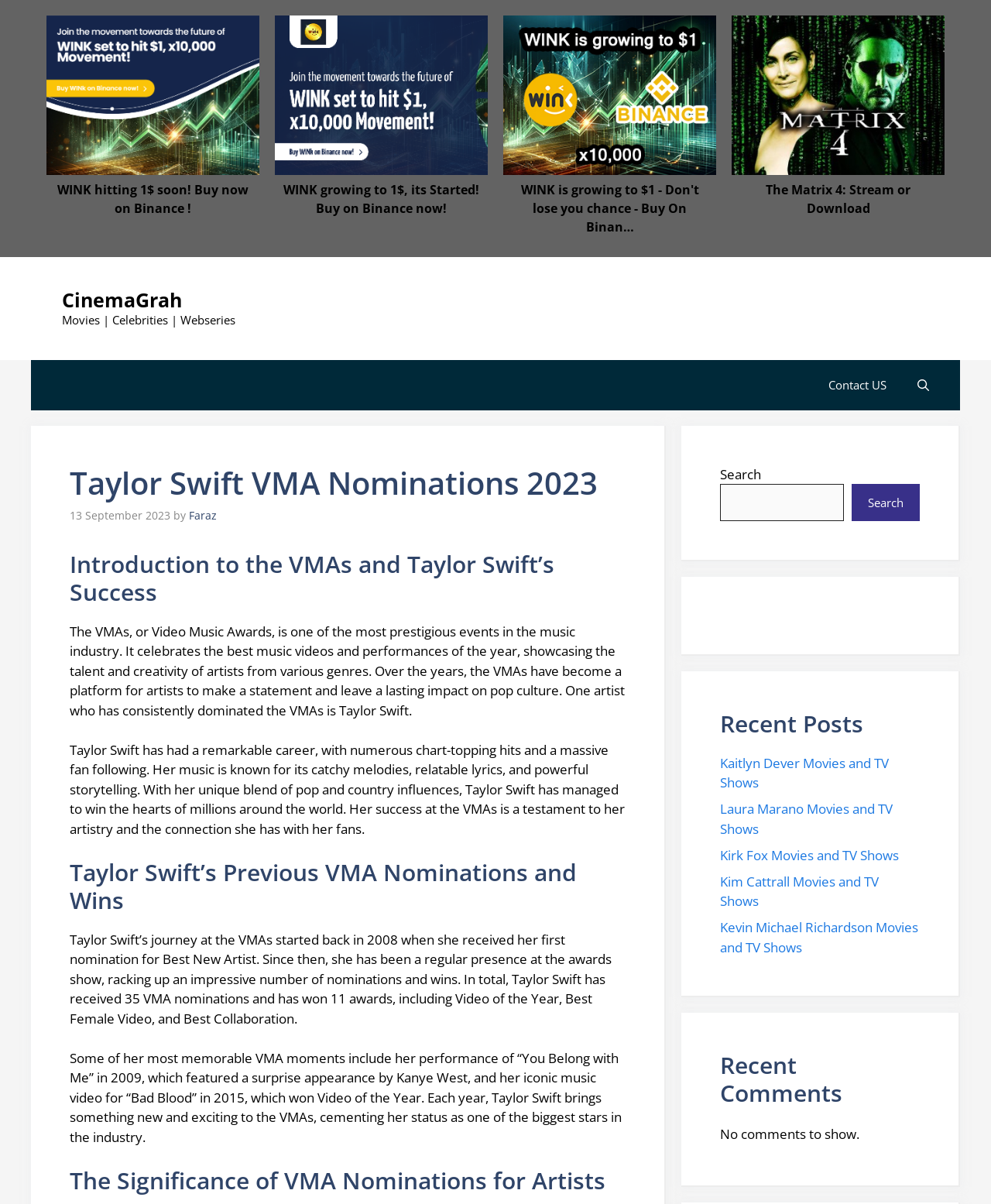Calculate the bounding box coordinates of the UI element given the description: "Faraz".

[0.191, 0.422, 0.219, 0.434]